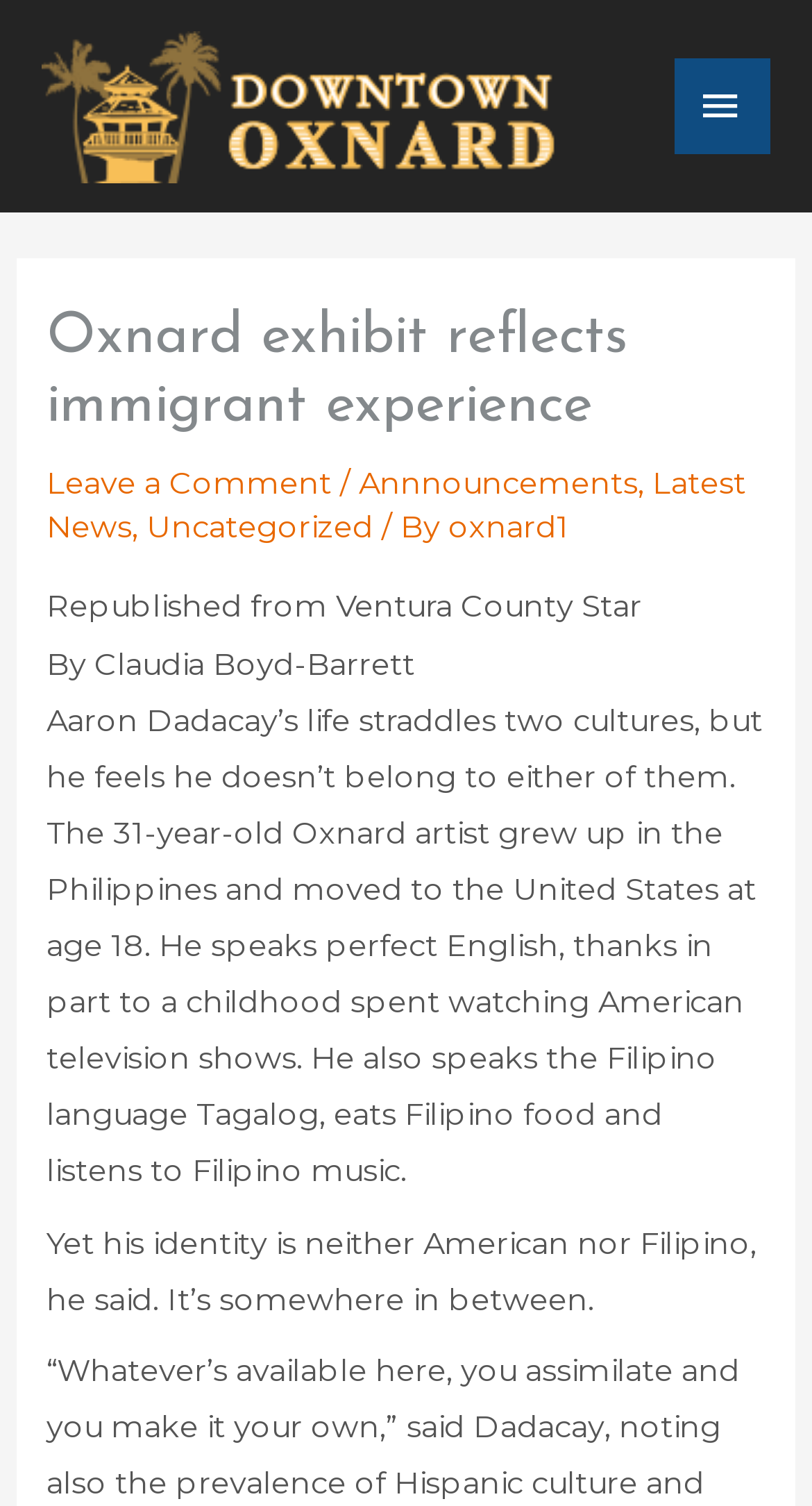Create a full and detailed caption for the entire webpage.

The webpage is about an Oxnard exhibit that reflects the immigrant experience. At the top left, there is a link to "Downtown Oxnard" accompanied by an image with the same name. Below this, there is a main menu button on the right side, which is not expanded. 

The main content of the webpage is divided into sections. The first section has a heading that reads "Oxnard exhibit reflects immigrant experience" and is followed by a link to "Leave a Comment" and several other links to categories such as "Annnouncements", "Latest News", and "Uncategorized". 

Below this, there is a section with a static text that reads "Republished from Ventura County Star" followed by the author's name "By Claudia Boyd-Barrett". The main article starts with a paragraph about Aaron Dadacay, a 31-year-old Oxnard artist who feels he doesn't belong to either American or Filipino culture. The article continues with his background, describing how he grew up in the Philippines, moved to the United States, and speaks both English and Tagalog. The text concludes with Aaron's statement that his identity is neither American nor Filipino, but somewhere in between.